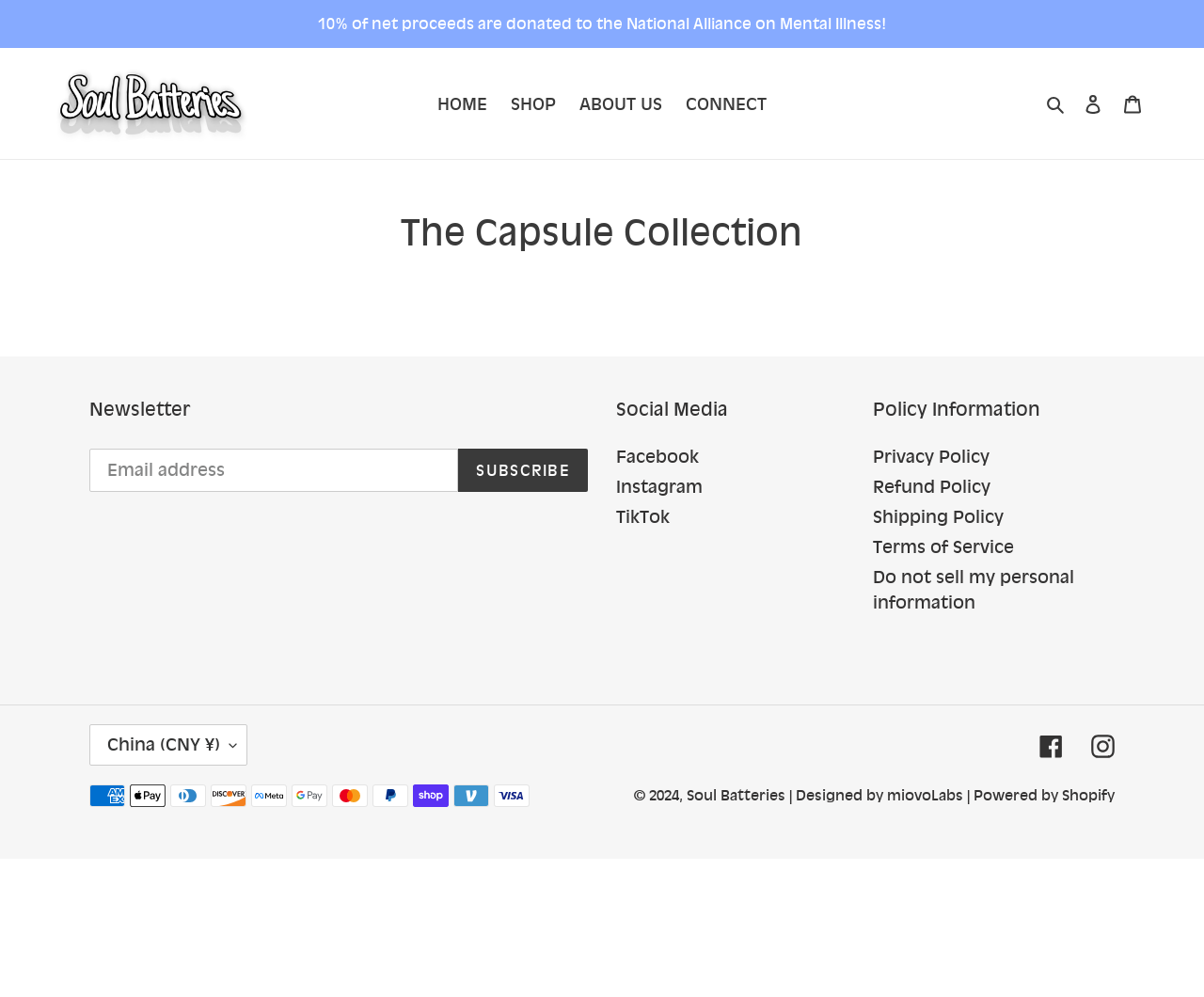What is the name of the collection?
By examining the image, provide a one-word or phrase answer.

The Capsule Collection